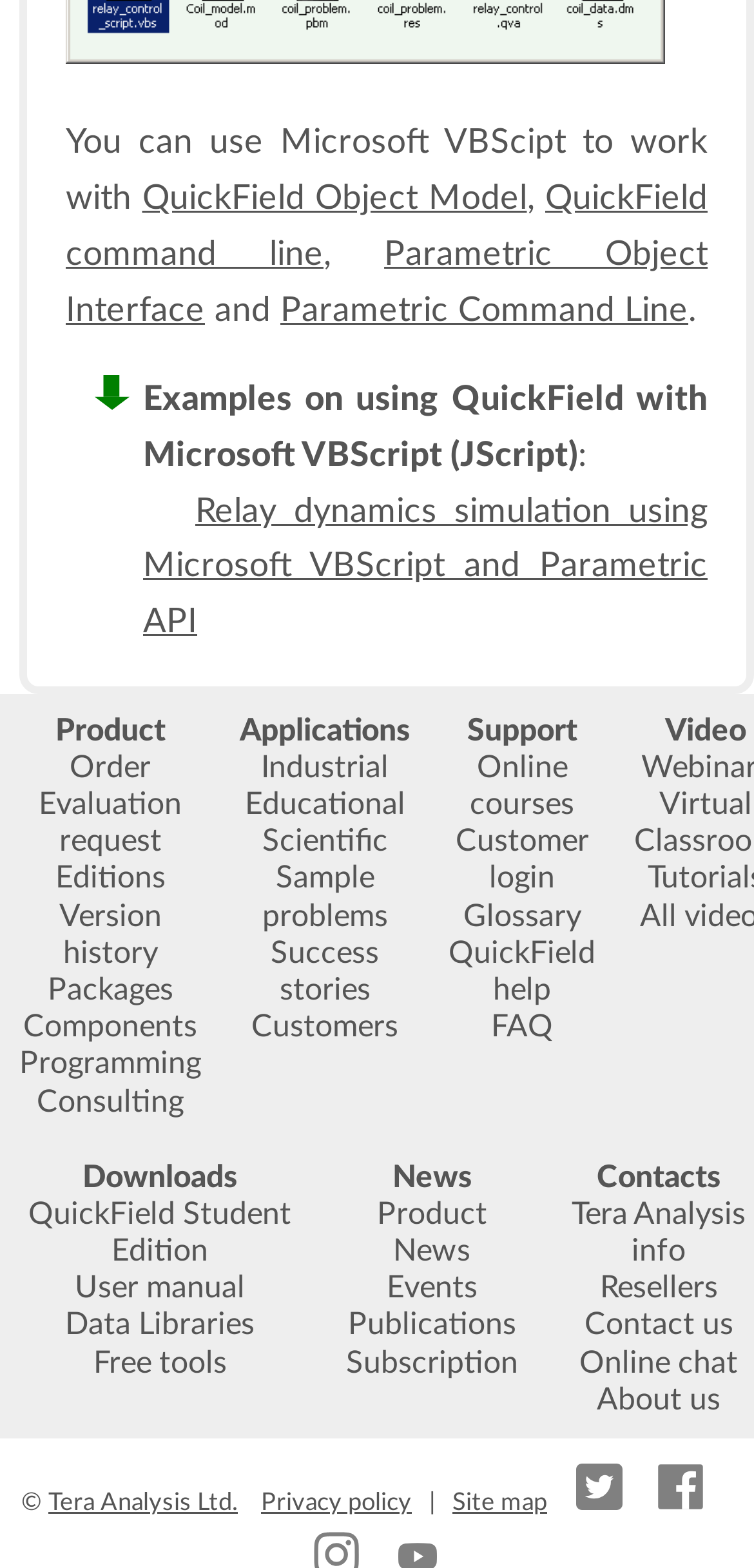Using the provided element description: "Tera Analysis Ltd.", identify the bounding box coordinates. The coordinates should be four floats between 0 and 1 in the order [left, top, right, bottom].

[0.064, 0.95, 0.315, 0.965]